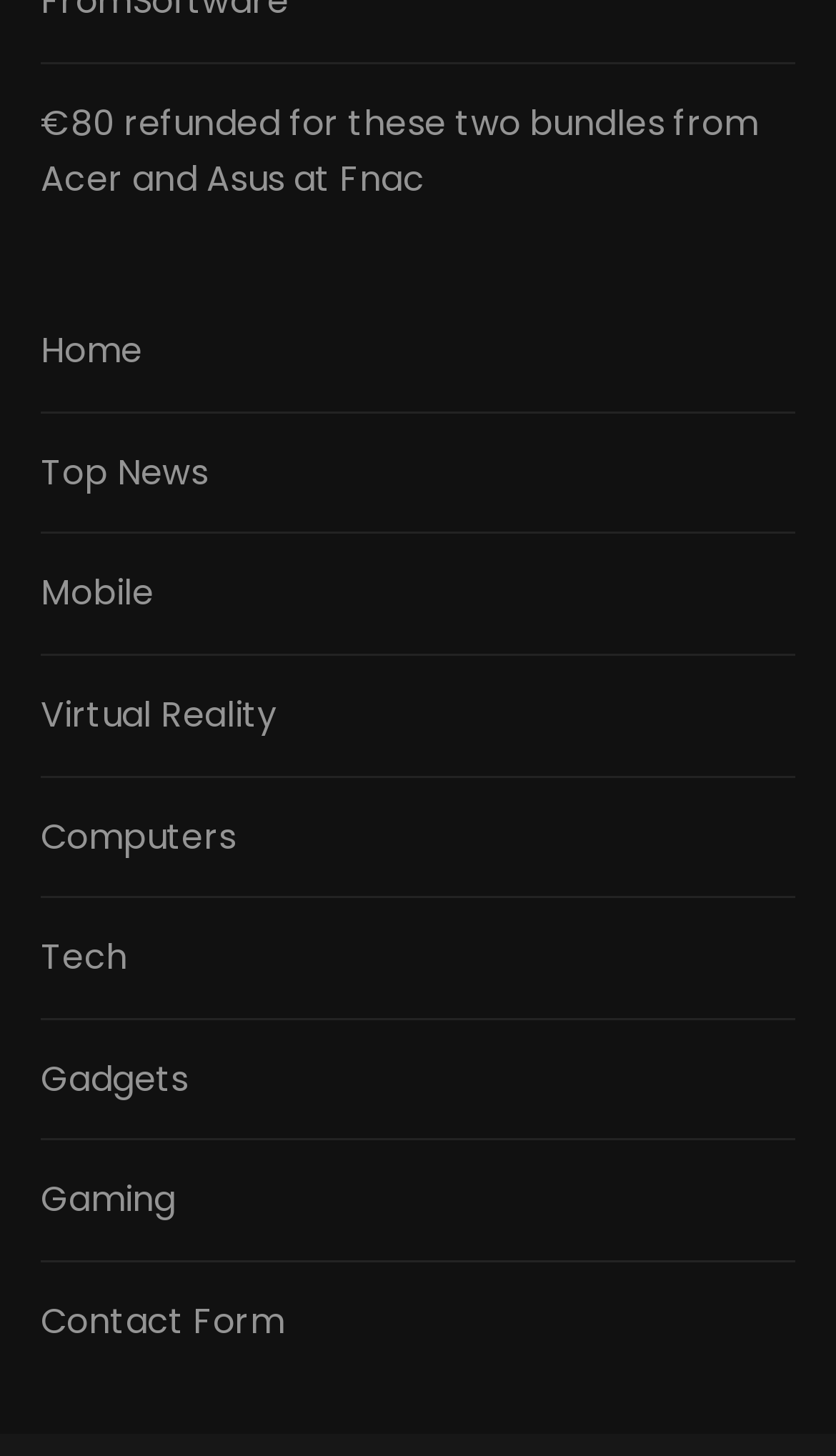How many categories are listed on the webpage?
Provide a fully detailed and comprehensive answer to the question.

I counted the number of links starting from 'Home' to 'Gaming' and found that there are 9 categories listed on the webpage, including 'Top News', 'Mobile', 'Virtual Reality', 'Computers', 'Tech', and 'Gadgets'.